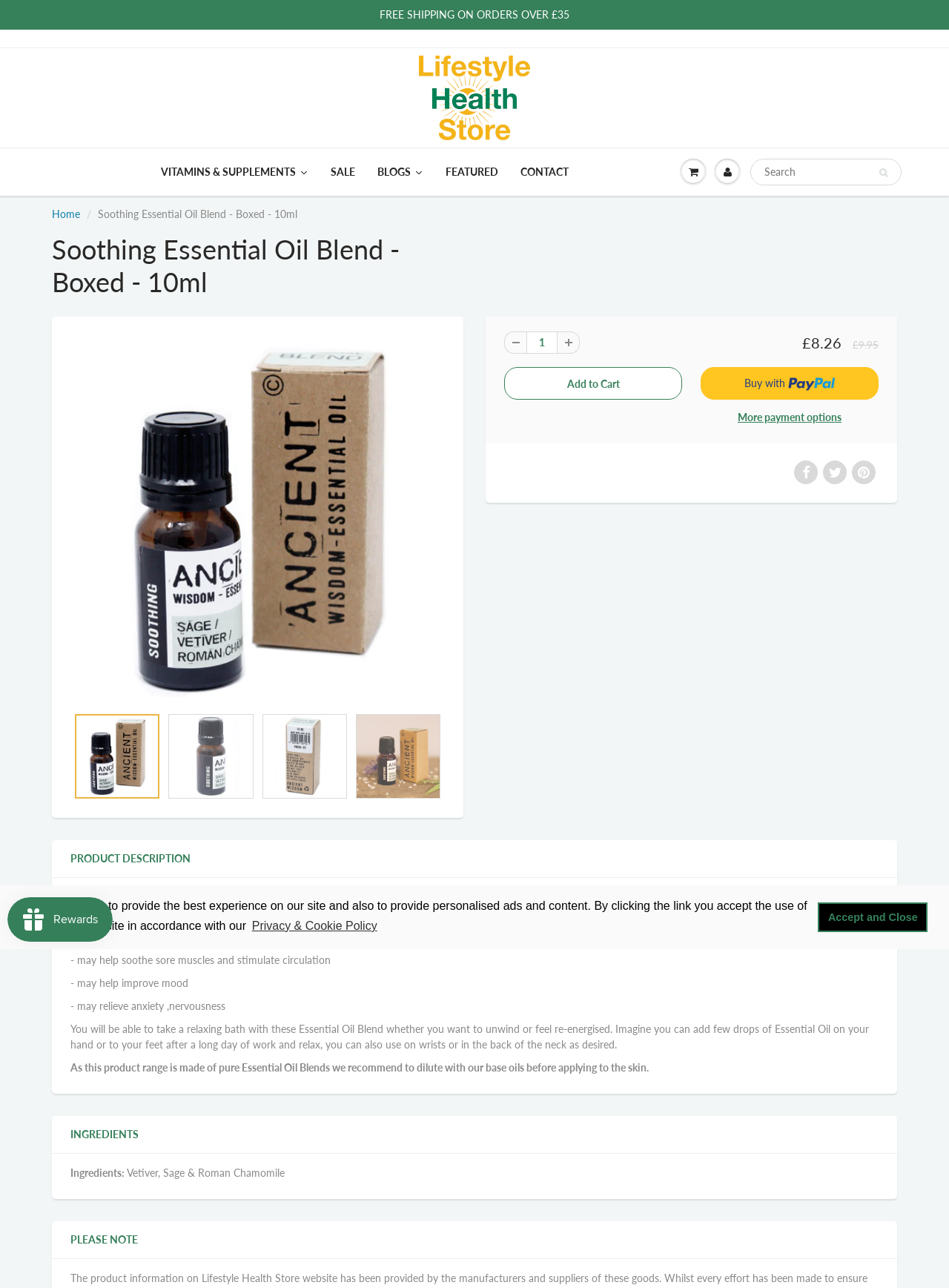What is the purpose of the essential oil blend?
Look at the image and answer the question using a single word or phrase.

to soothe sore muscles and stimulate circulation